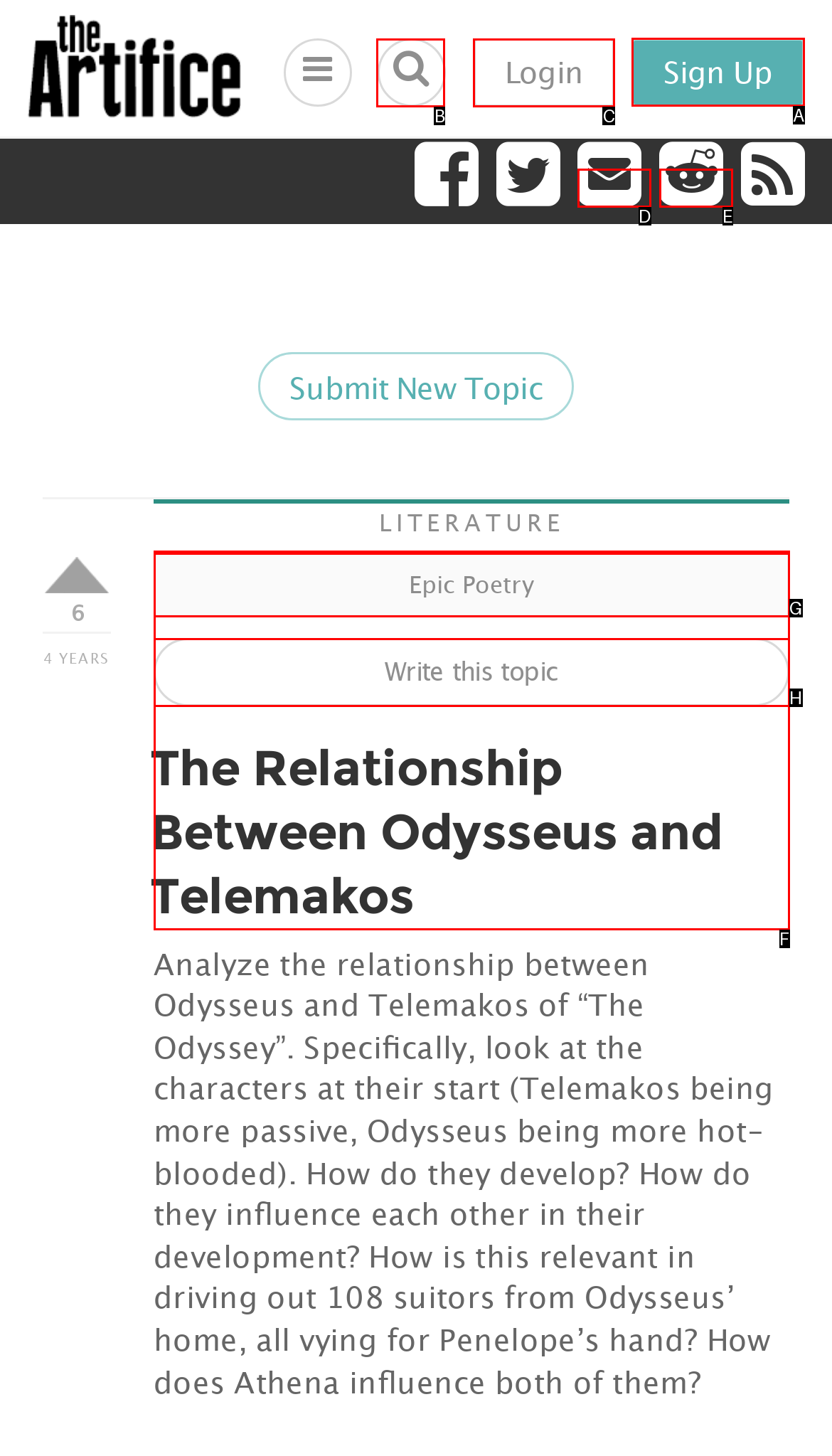Point out the specific HTML element to click to complete this task: Click the 'Sign Up' link Reply with the letter of the chosen option.

A